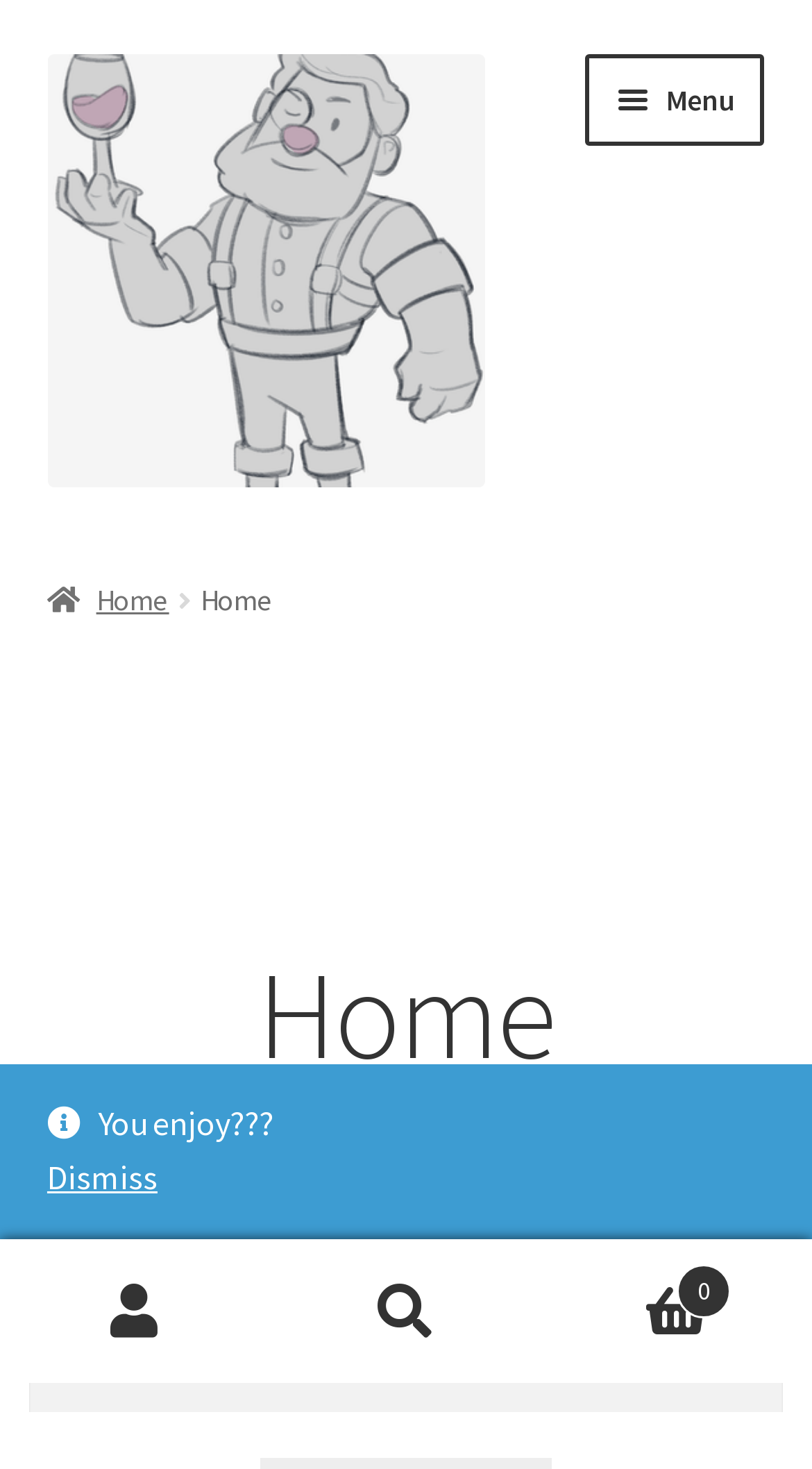Refer to the image and provide an in-depth answer to the question:
What is the text above the search box?

The text above the search box can be determined by looking at the StaticText element that is a child of the search element. The text is 'Search for:'.